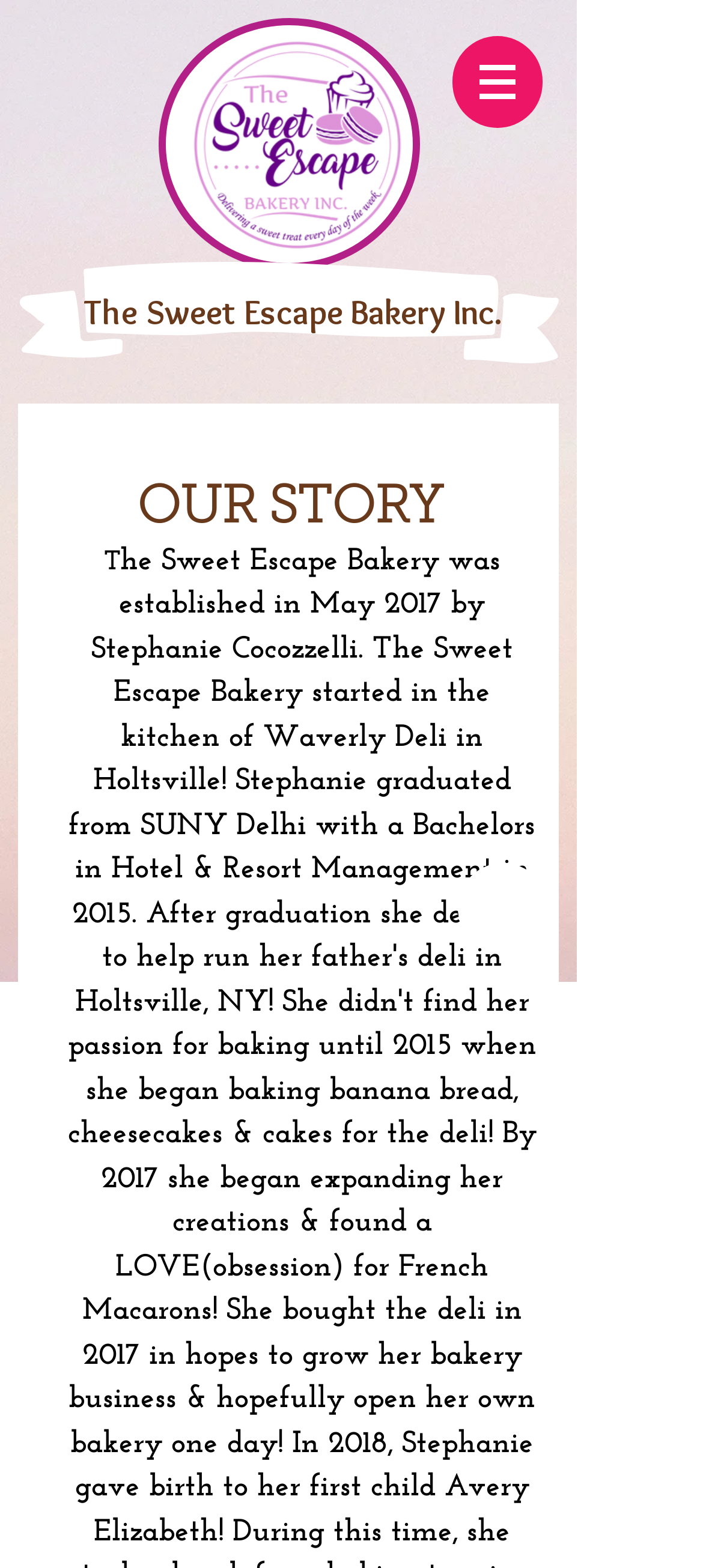What is the function of the navigation element?
Please provide a comprehensive and detailed answer to the question.

I inferred the function of the navigation element by looking at the text 'Site' associated with it, and the presence of a button with a popup menu, which suggests that it is used to navigate the website.